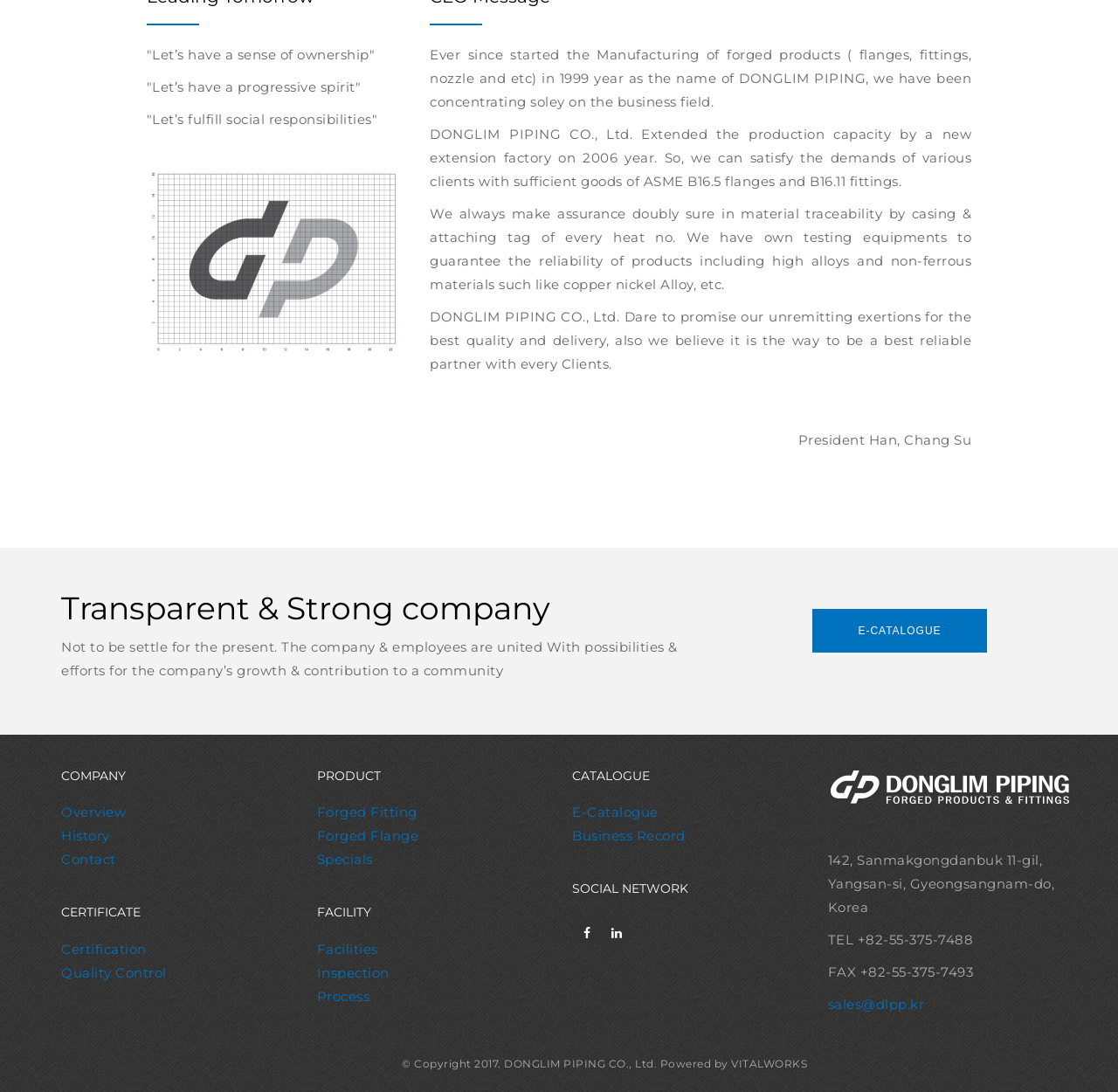Identify the bounding box coordinates of the clickable region to carry out the given instruction: "Contact the company".

[0.74, 0.912, 0.827, 0.927]